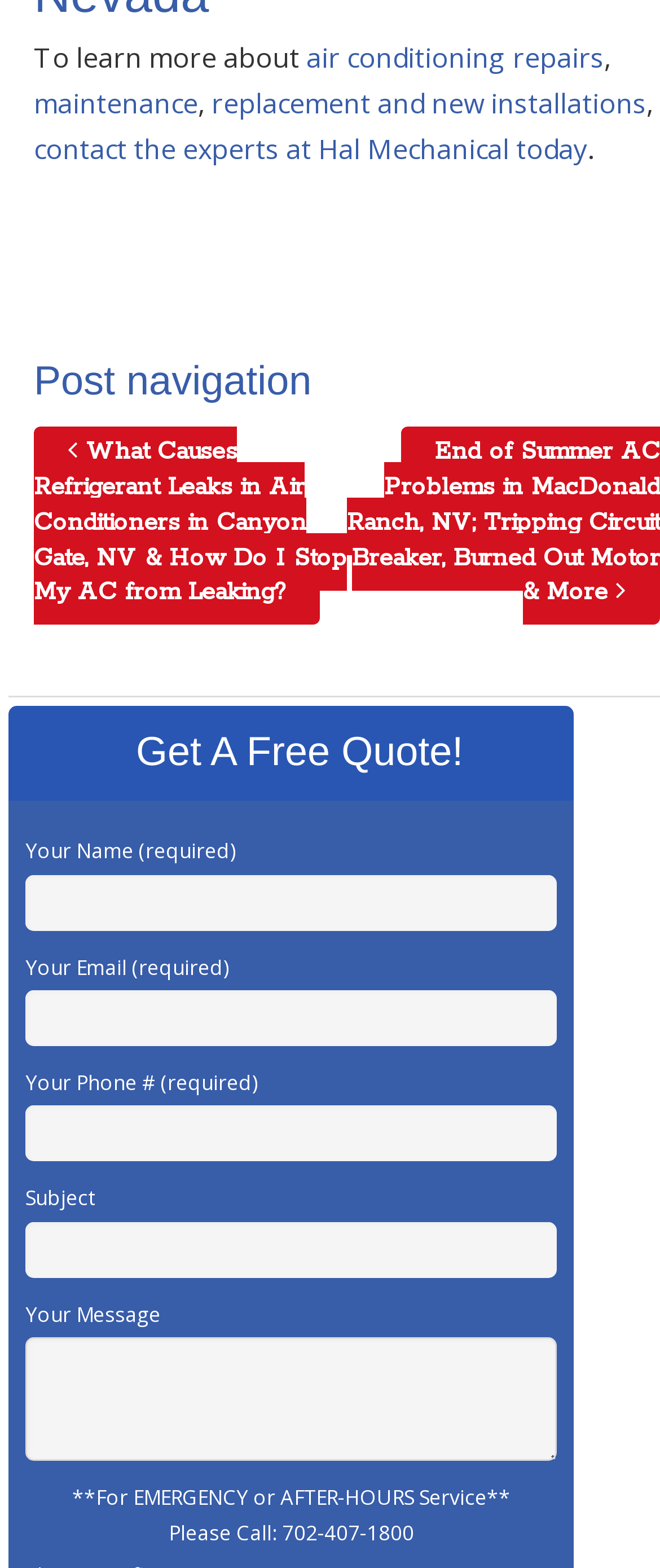Please identify the bounding box coordinates of the clickable area that will allow you to execute the instruction: "call the emergency number".

[0.255, 0.968, 0.627, 0.986]